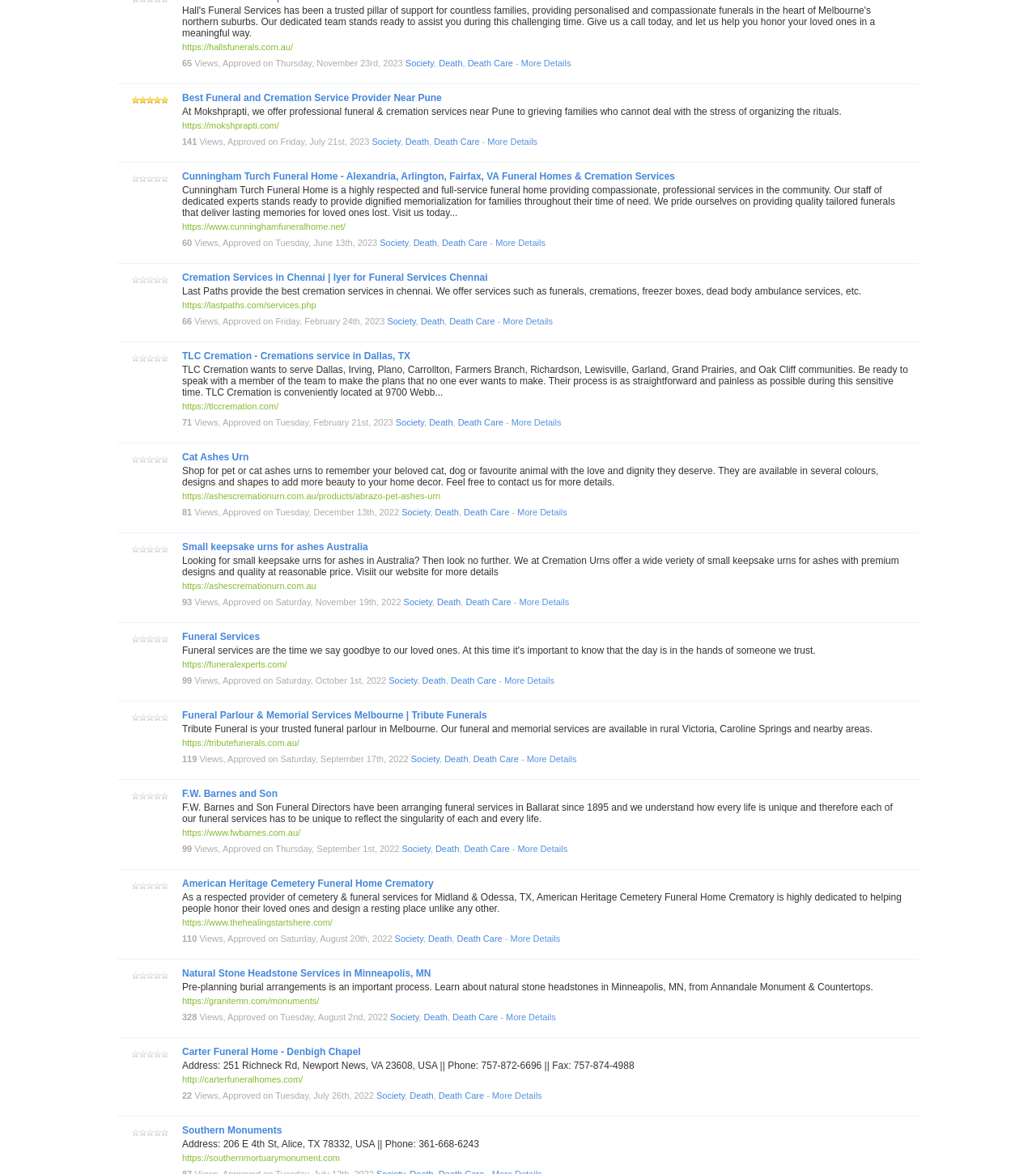What is the purpose of TLC Cremation?
Look at the image and respond with a single word or a short phrase.

To serve communities